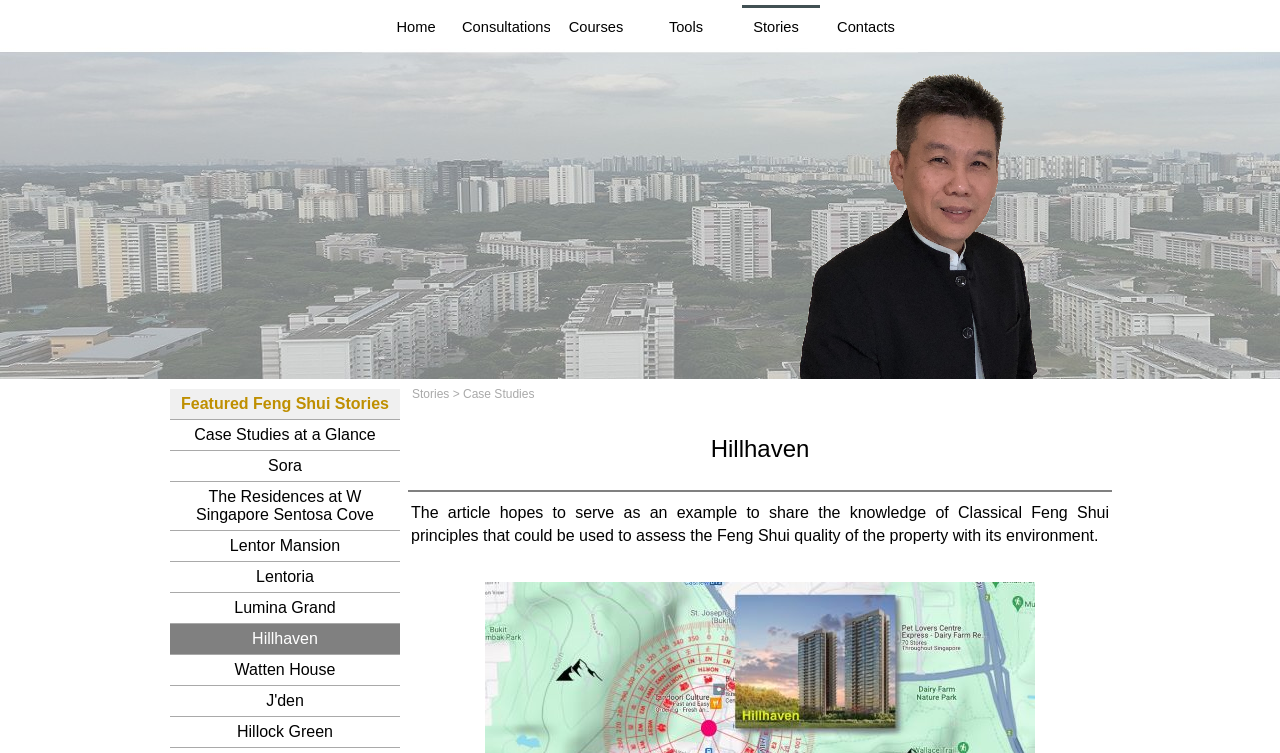What is the main category of the webpage?
Answer with a single word or phrase by referring to the visual content.

Feng Shui